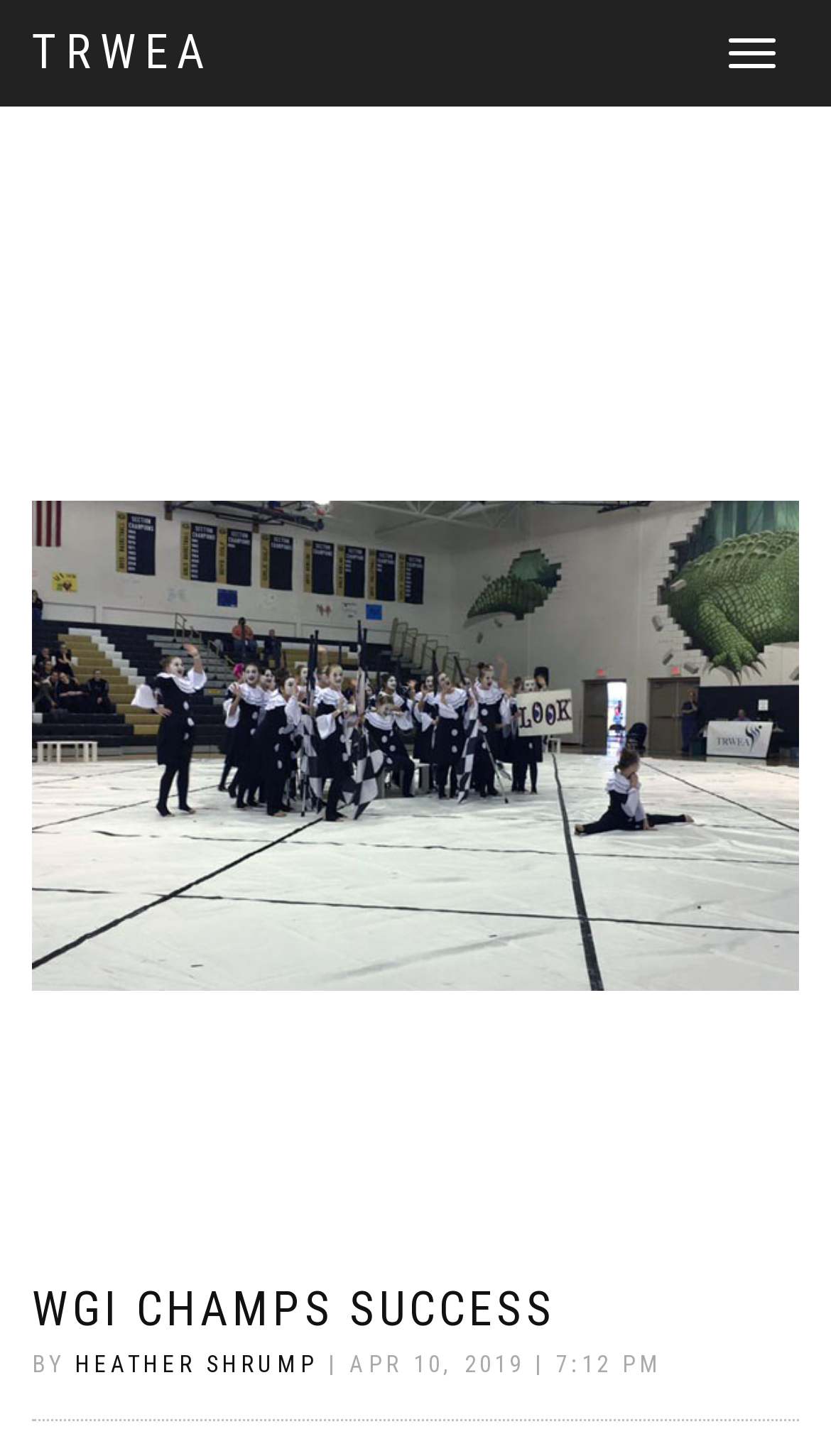Bounding box coordinates are specified in the format (top-left x, top-left y, bottom-right x, bottom-right y). All values are floating point numbers bounded between 0 and 1. Please provide the bounding box coordinate of the region this sentence describes: Toggle navigation

[0.849, 0.012, 0.962, 0.061]